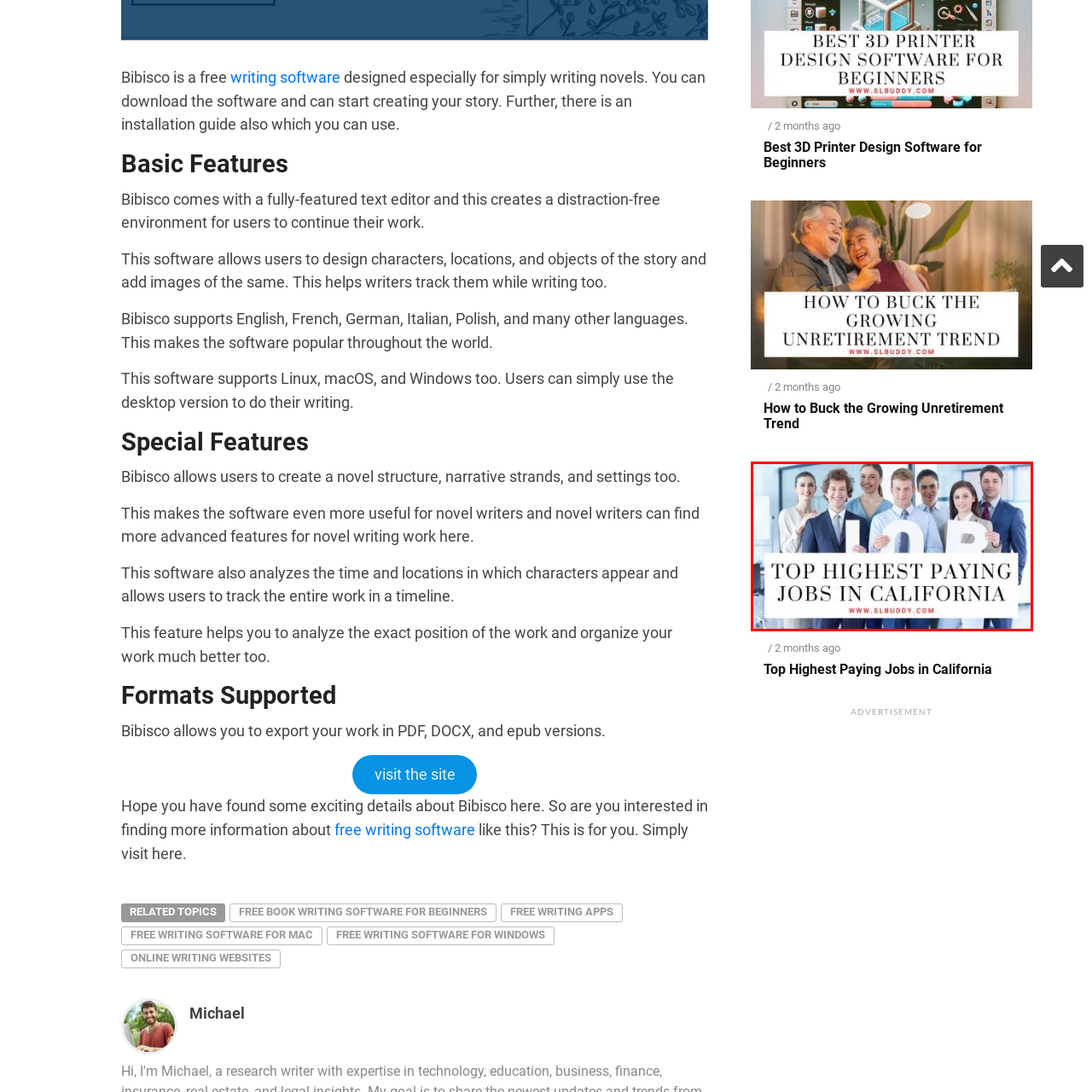Please examine the image highlighted by the red rectangle and provide a comprehensive answer to the following question based on the visual information present:
How many individuals are in the image?

The image features a diverse group of individuals, and upon counting, it can be seen that there are six individuals standing together, smiling and posing with large letters spelling 'JOB'.